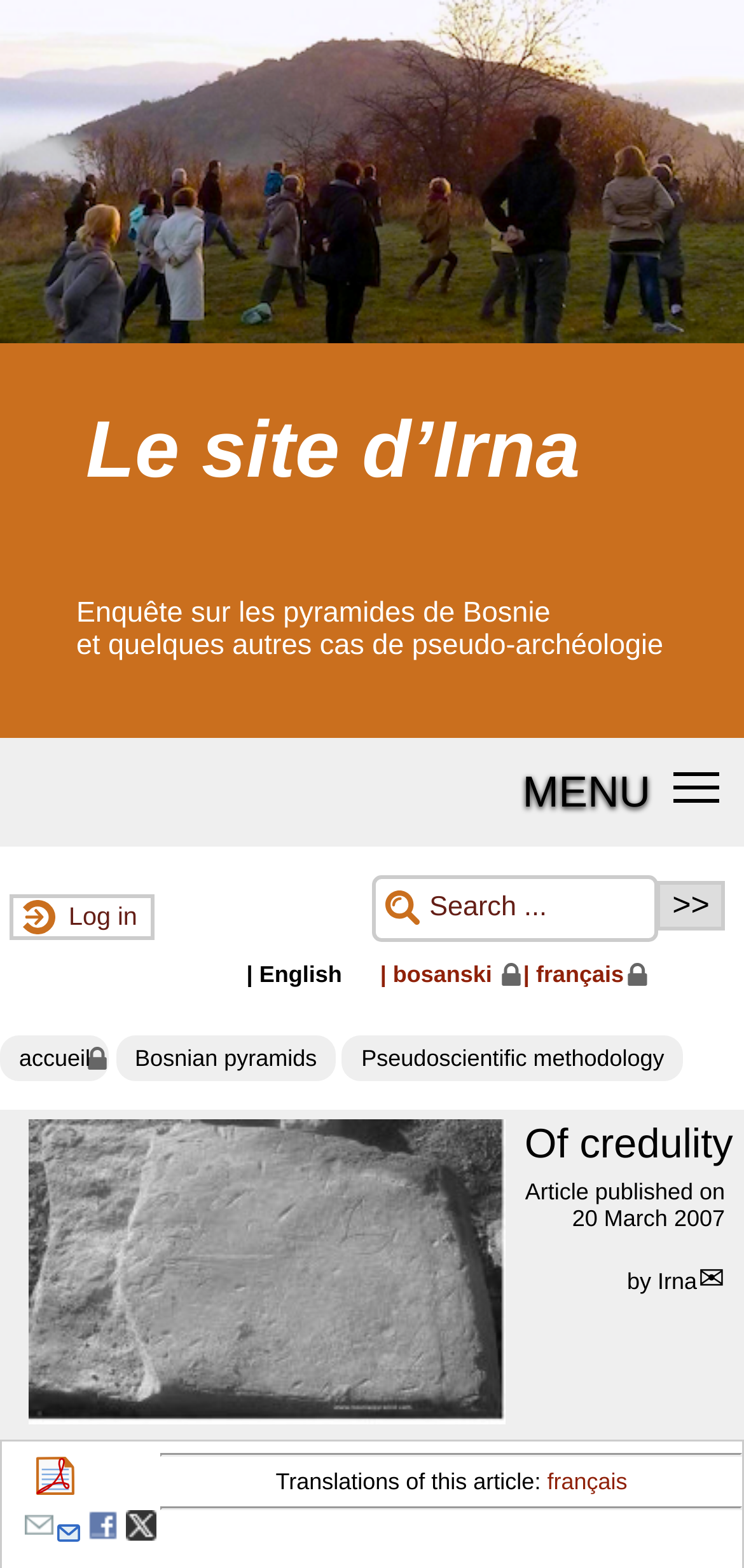Describe the webpage meticulously, covering all significant aspects.

The webpage appears to be a blog or article page, with a focus on the topic of credulity and pseudo-archaeology. At the top of the page, there is a title "Le site d'Irna" followed by a subtitle "Enquête sur les pyramides de Bosnie et quelques autres cas de pseudo-archéologie". 

Below the title, there is a checkbox and a heading "MENU" which is also a link. To the right of the checkbox, there is a search bar with a search box and a button. The search box has a placeholder text "Search...". 

Below the search bar, there are links to different language options, including English, Bosnian, and French. There are also links to other articles or sections of the website, including "accueil", "Bosnian pyramids", and "Pseudoscientific methodology". 

The main content of the page appears to be an article, with a title "Of credulity" and a publication date "20 March 2007". The article is attributed to an author "Irna". There are also links to download the article in PDF format and to share it on social media platforms such as Facebook and Twitter. 

At the bottom of the page, there is a section for translations of the article, with a link to a French translation. The page also has a horizontal separator line dividing the different sections of the content.